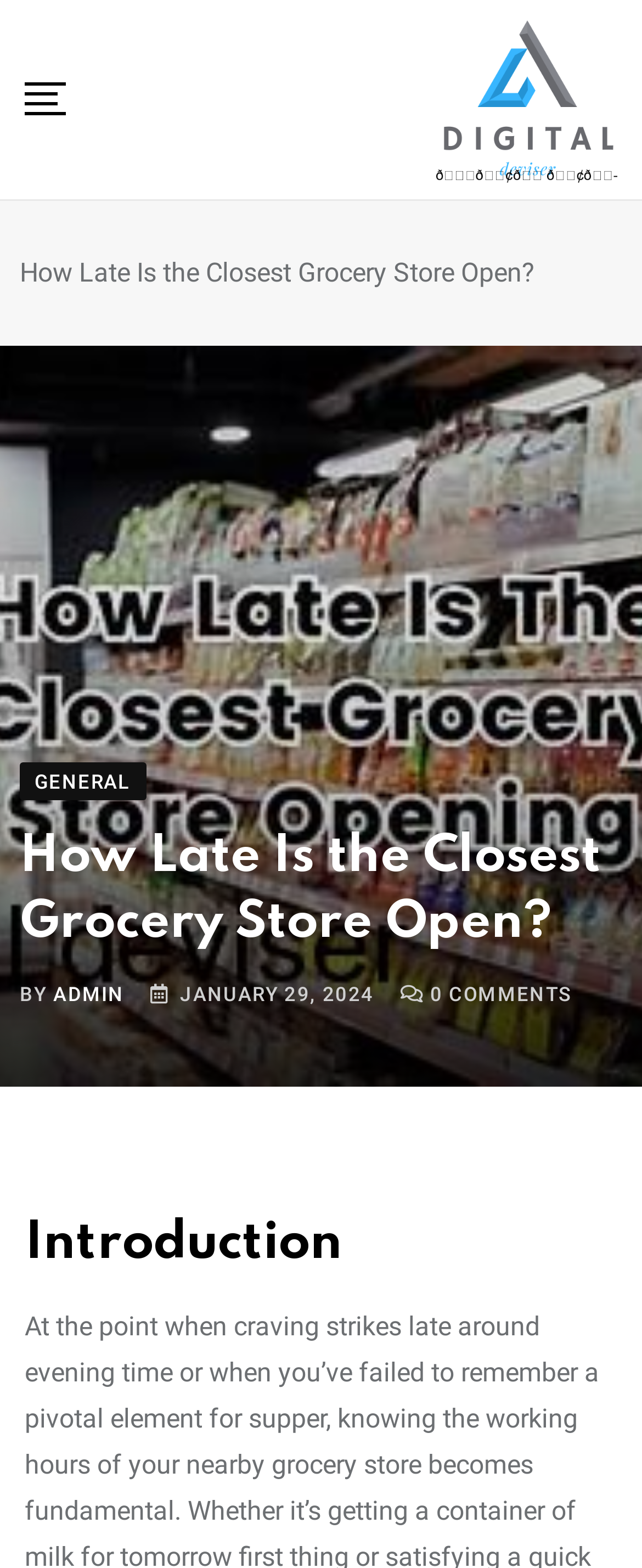What is the name of the website?
Please provide a single word or phrase in response based on the screenshot.

Digital Deviser